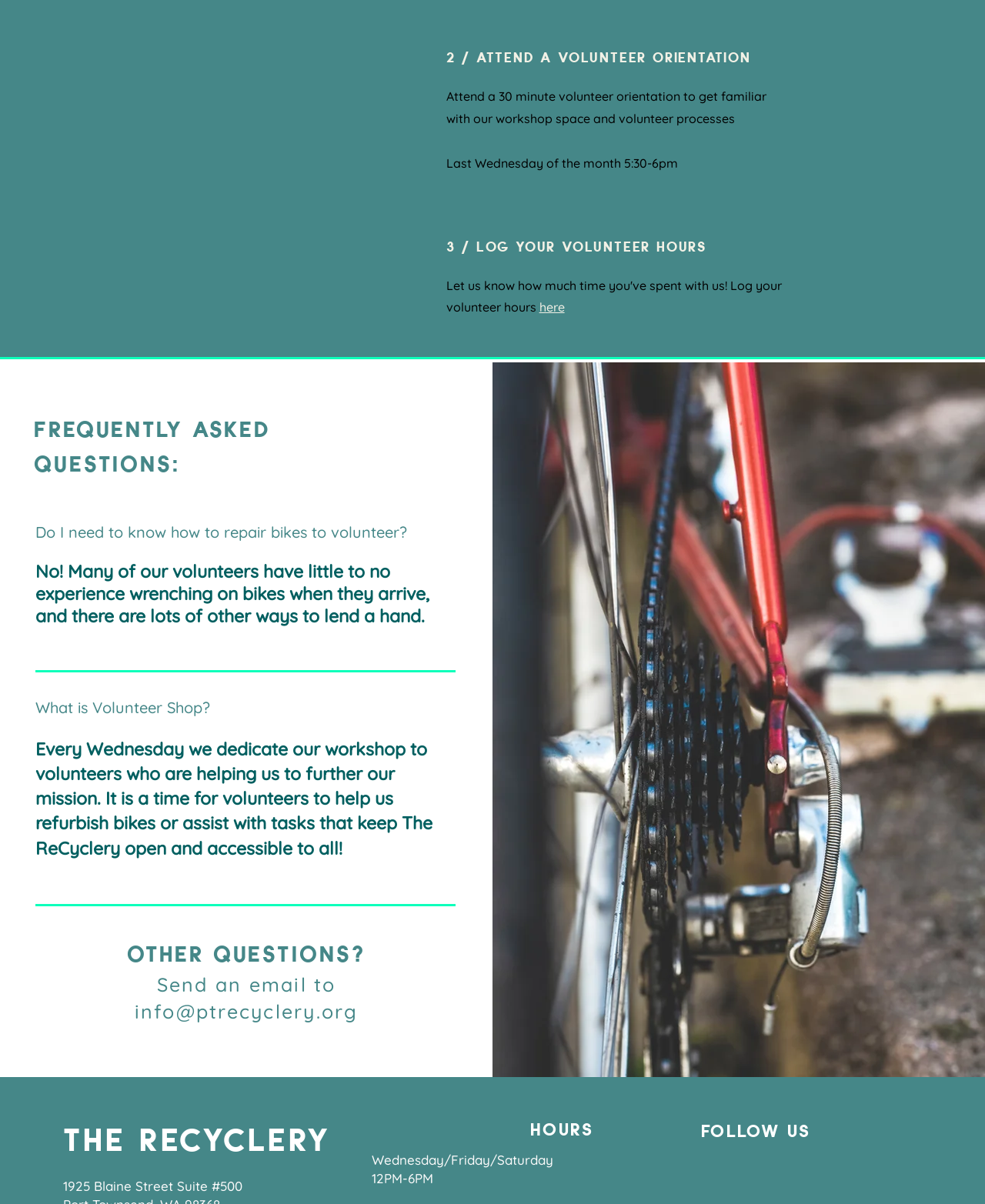What is the purpose of attending a volunteer orientation?
Answer the question with as much detail as you can, using the image as a reference.

According to the webpage, attending a 30-minute volunteer orientation is necessary to get familiar with the workshop space and volunteer processes. This is mentioned in the section 'Attend a Volunteer Orientation'.